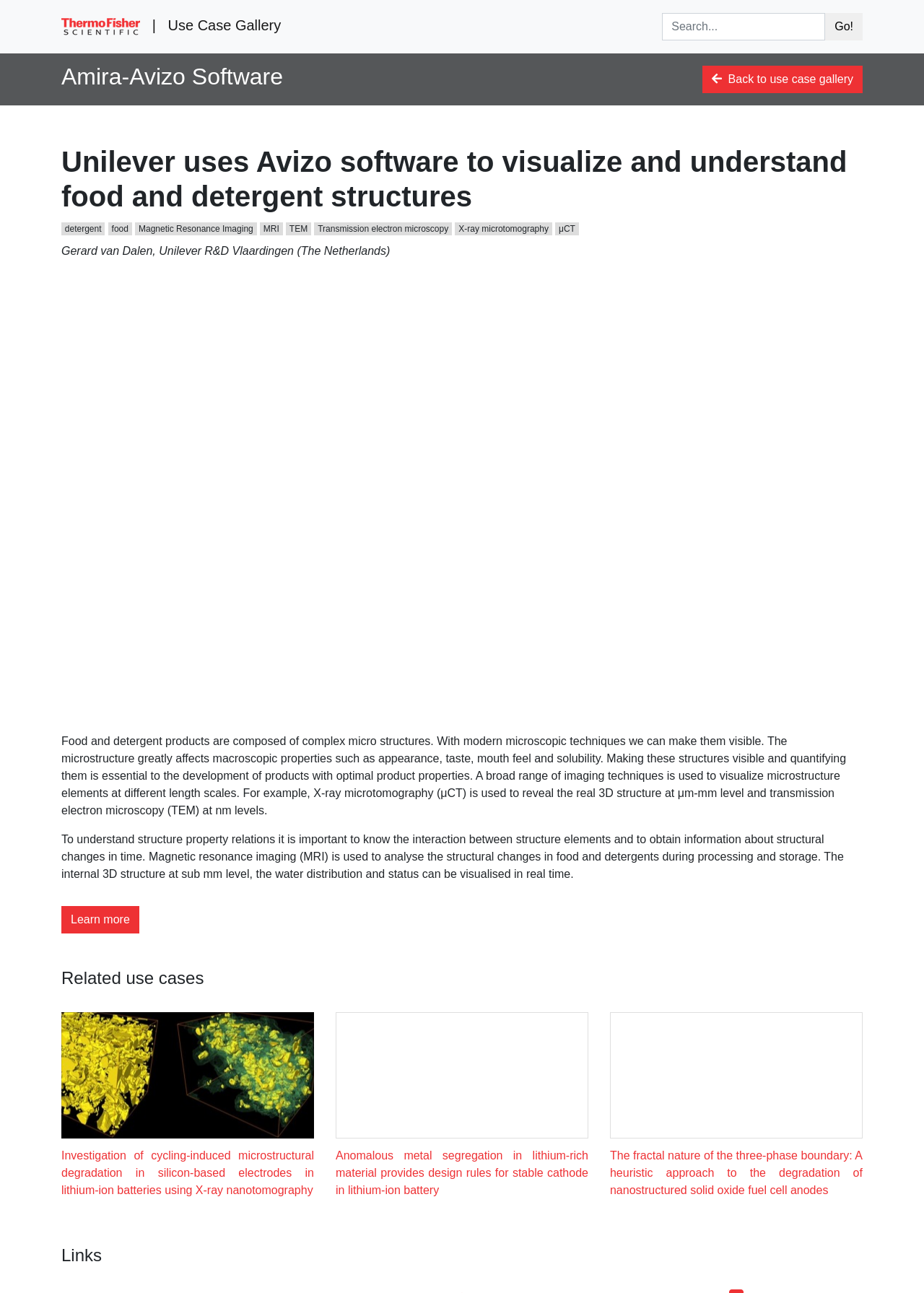Find the bounding box coordinates for the area that should be clicked to accomplish the instruction: "Learn more about Unilever's use of Avizo software".

[0.066, 0.701, 0.151, 0.722]